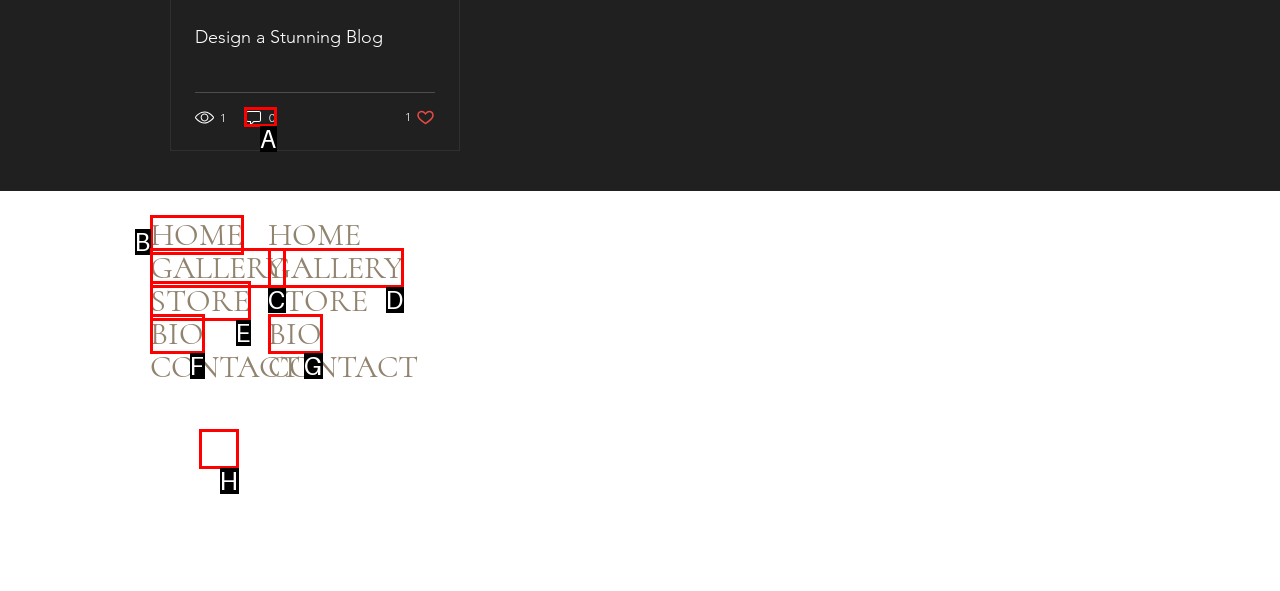Select the letter of the UI element you need to click to complete this task: Click on the '0 comments' link.

A